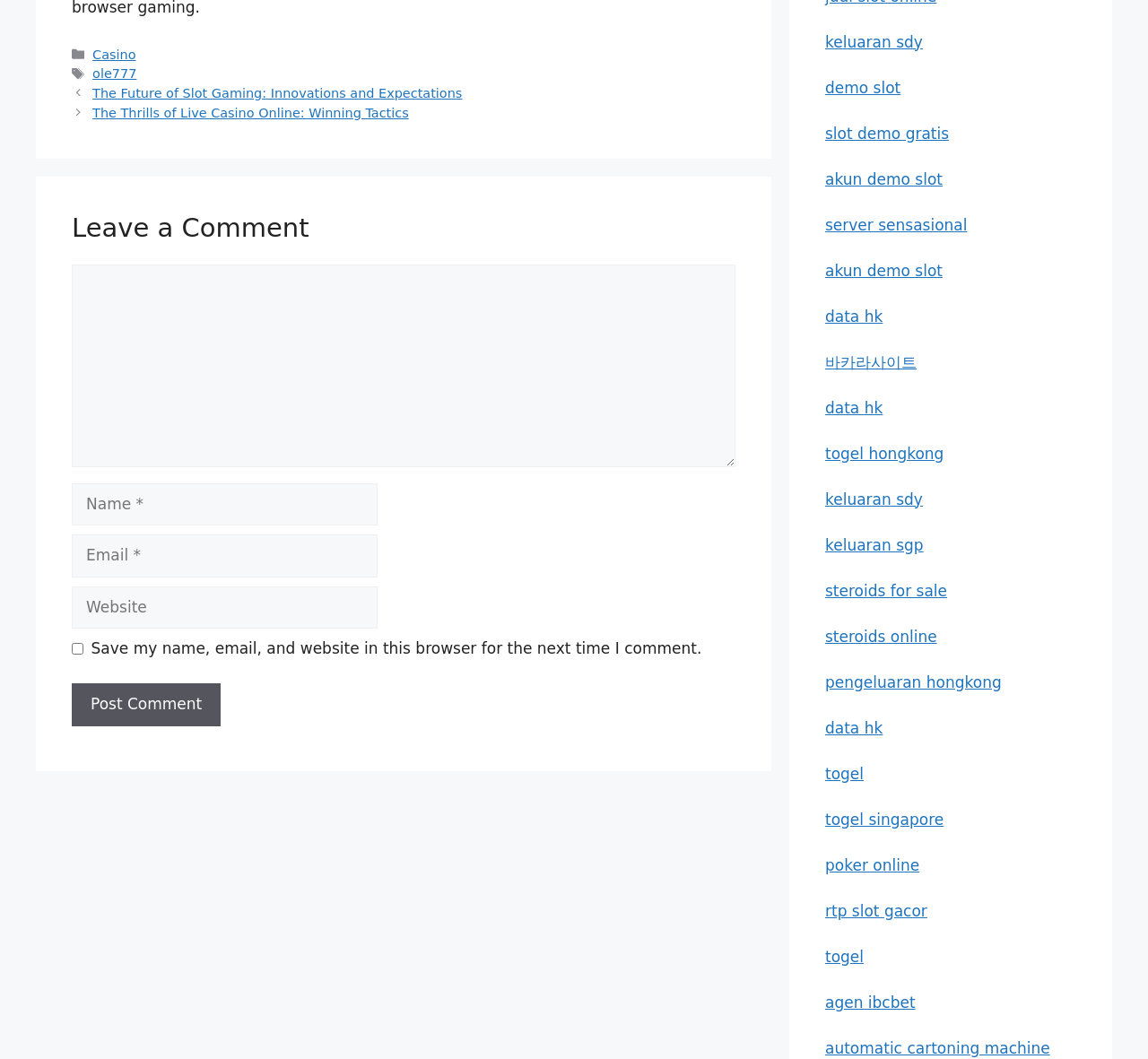What is the purpose of the checkbox in the comment section?
Look at the screenshot and respond with a single word or phrase.

Save comment information